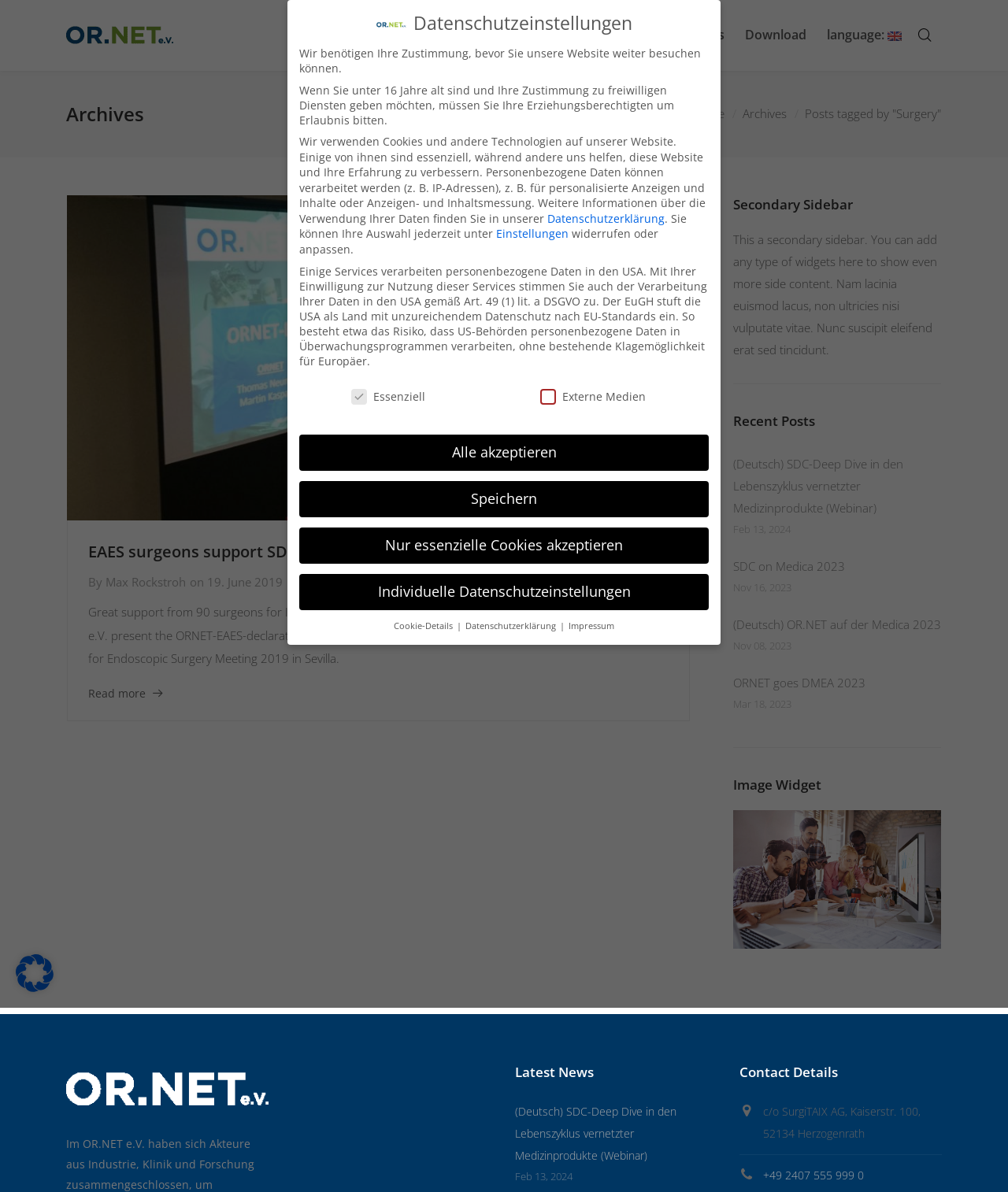Find the bounding box coordinates for the area that must be clicked to perform this action: "Click the language selection link".

[0.81, 0.0, 0.905, 0.059]